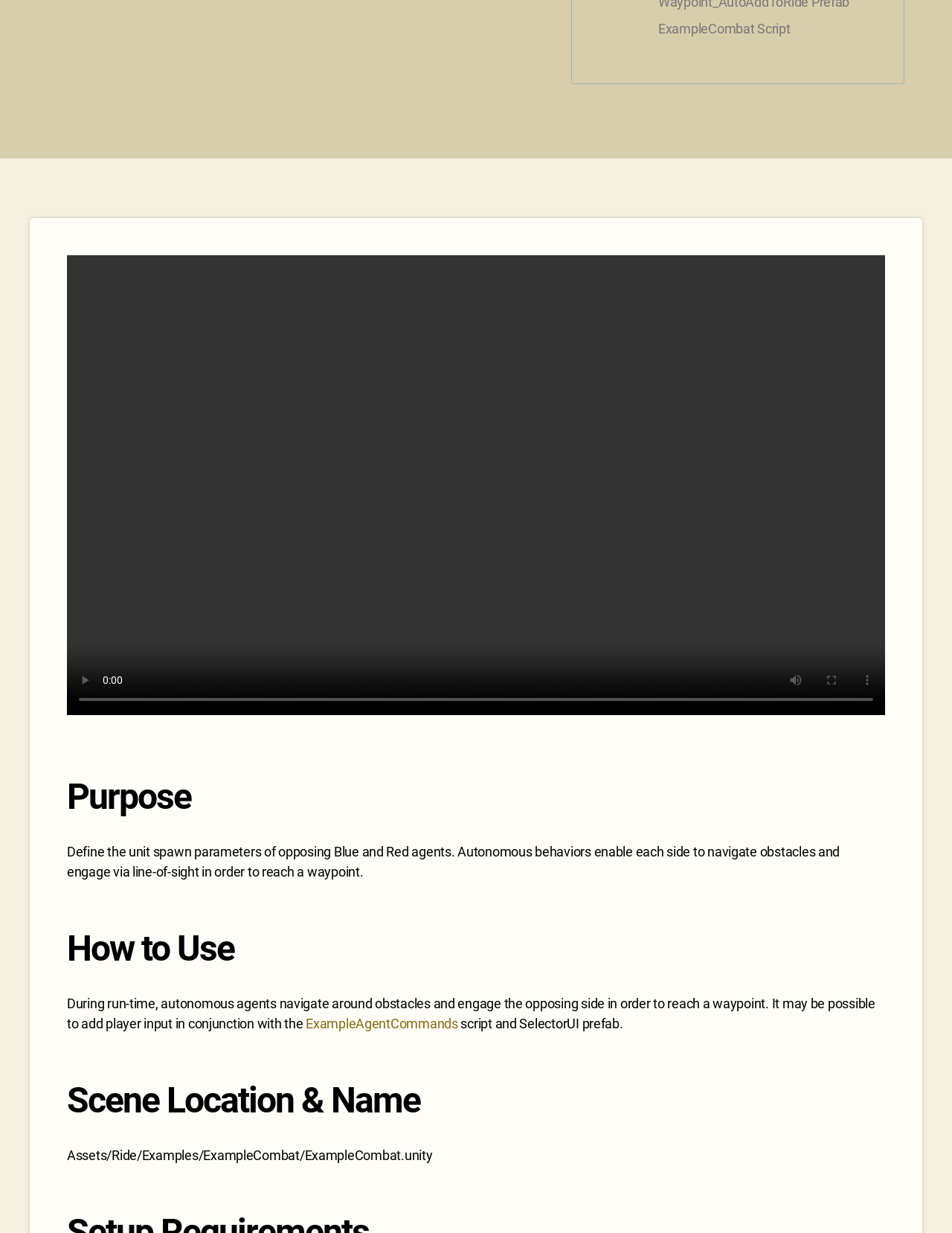Highlight the bounding box of the UI element that corresponds to this description: "ExampleCombat Script".

[0.691, 0.015, 0.83, 0.031]